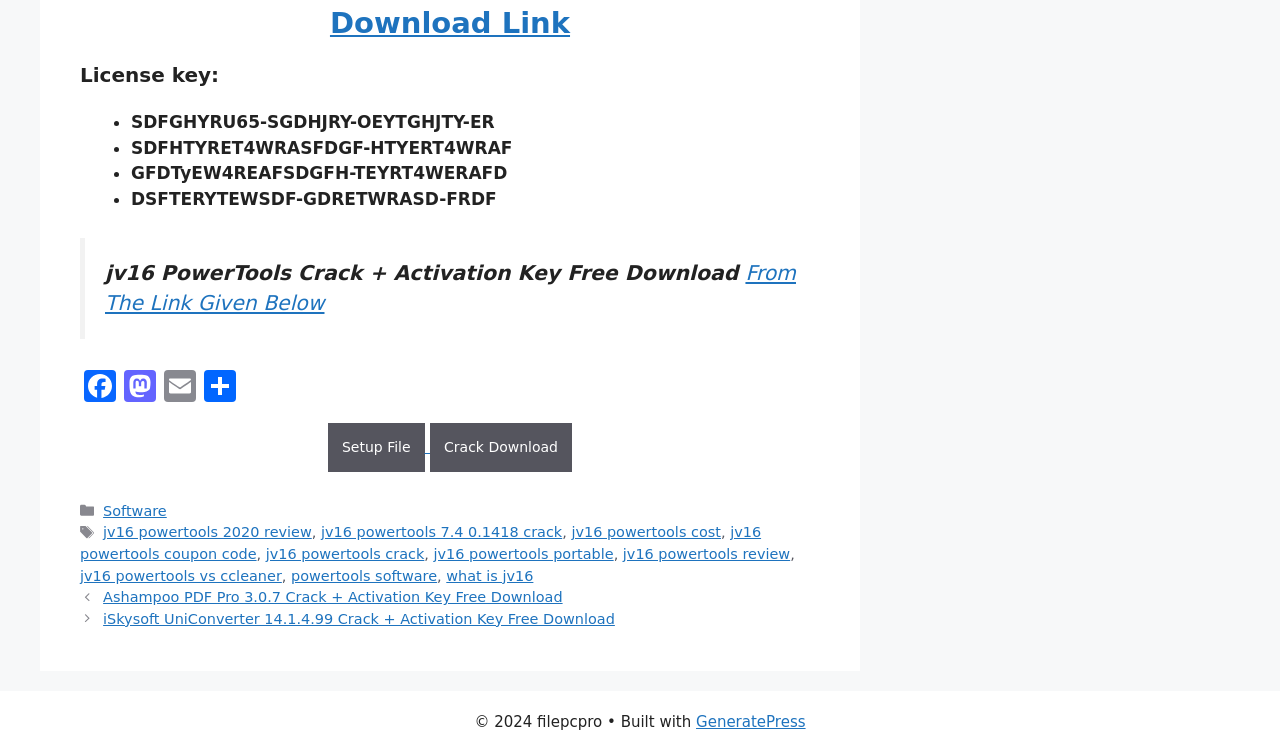How many license keys are provided?
Examine the image and give a concise answer in one word or a short phrase.

4